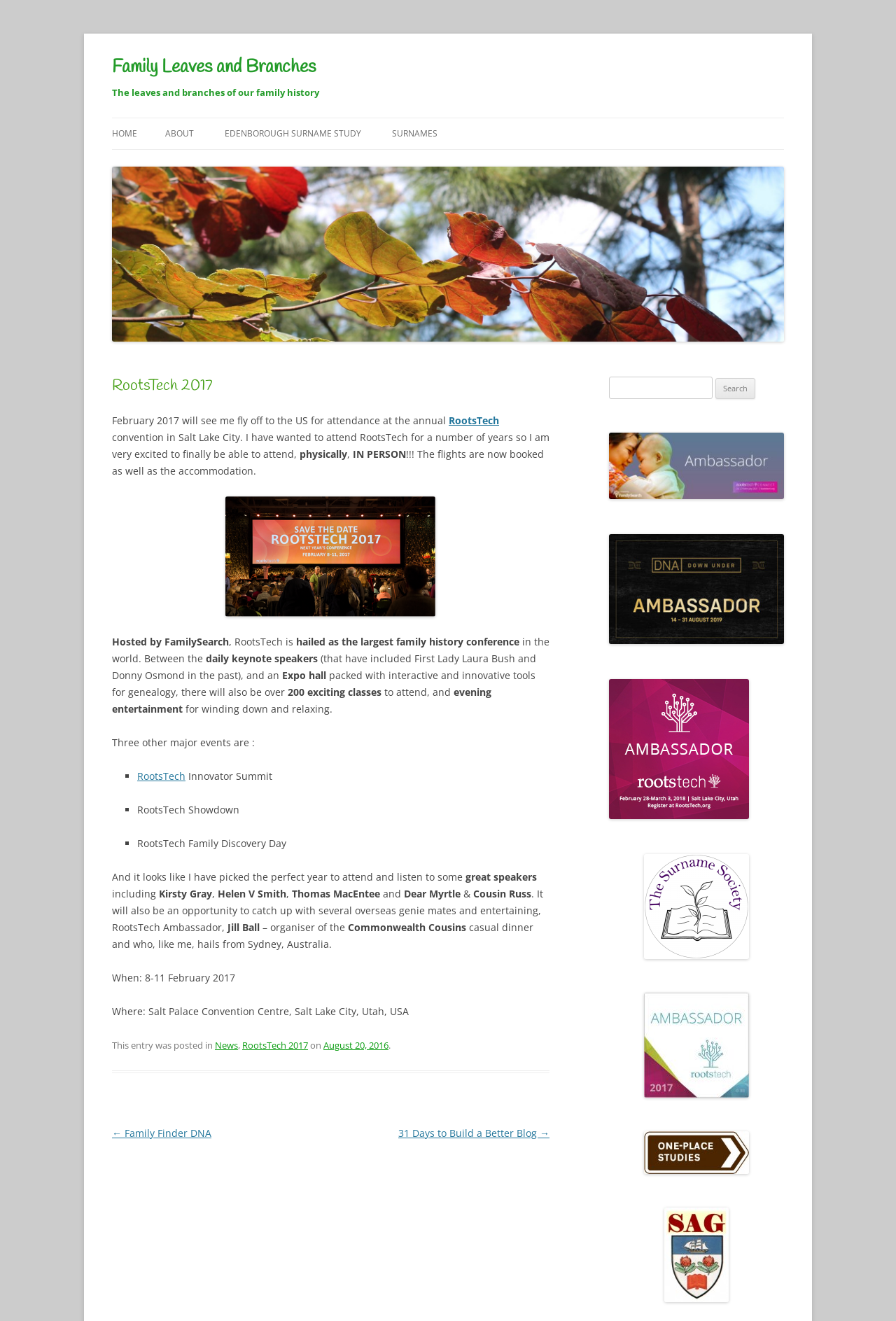Who is the author of the article?
Based on the screenshot, give a detailed explanation to answer the question.

The author of the article is not explicitly mentioned in the webpage. There is no byline or author name mentioned.